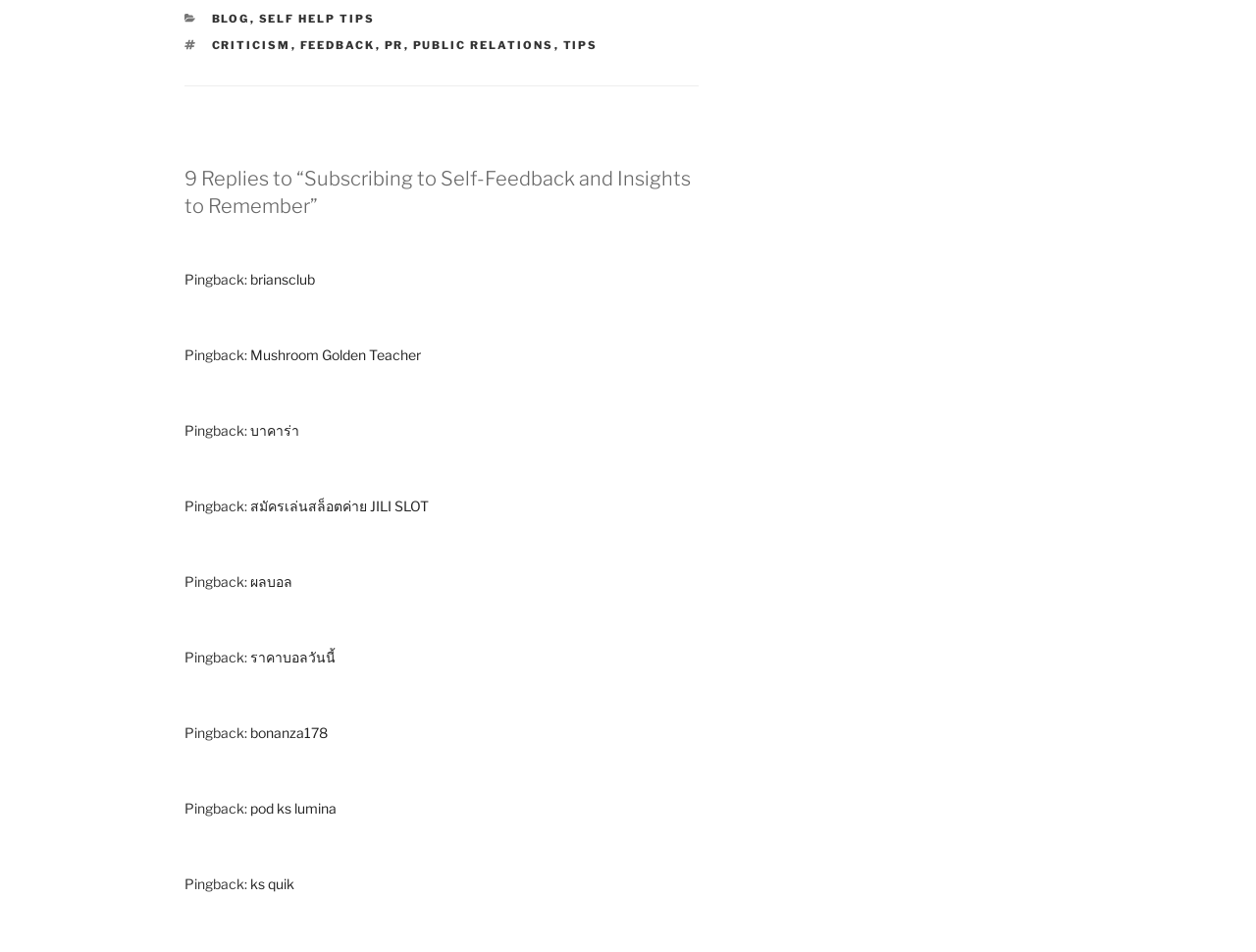Using the provided element description "ks quik", determine the bounding box coordinates of the UI element.

[0.199, 0.919, 0.234, 0.937]